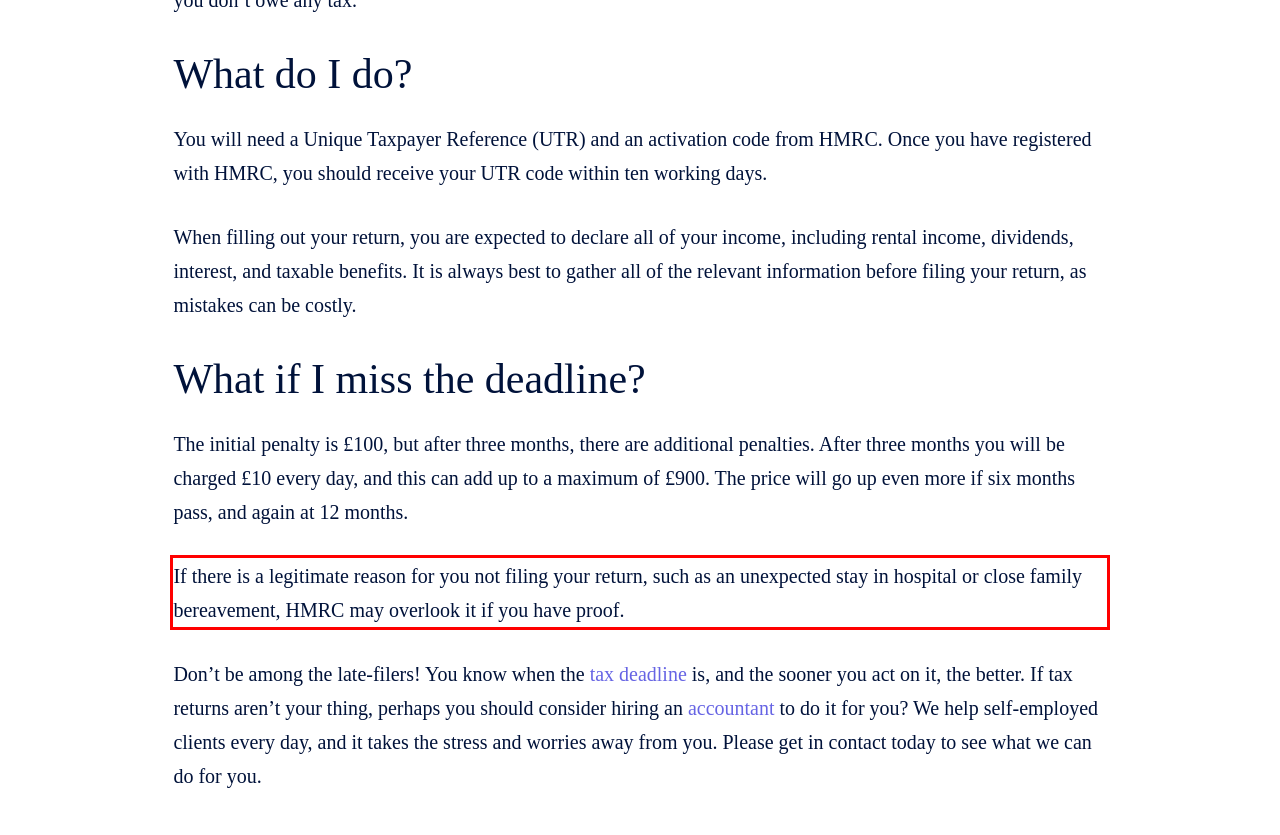There is a screenshot of a webpage with a red bounding box around a UI element. Please use OCR to extract the text within the red bounding box.

If there is a legitimate reason for you not filing your return, such as an unexpected stay in hospital or close family bereavement, HMRC may overlook it if you have proof.